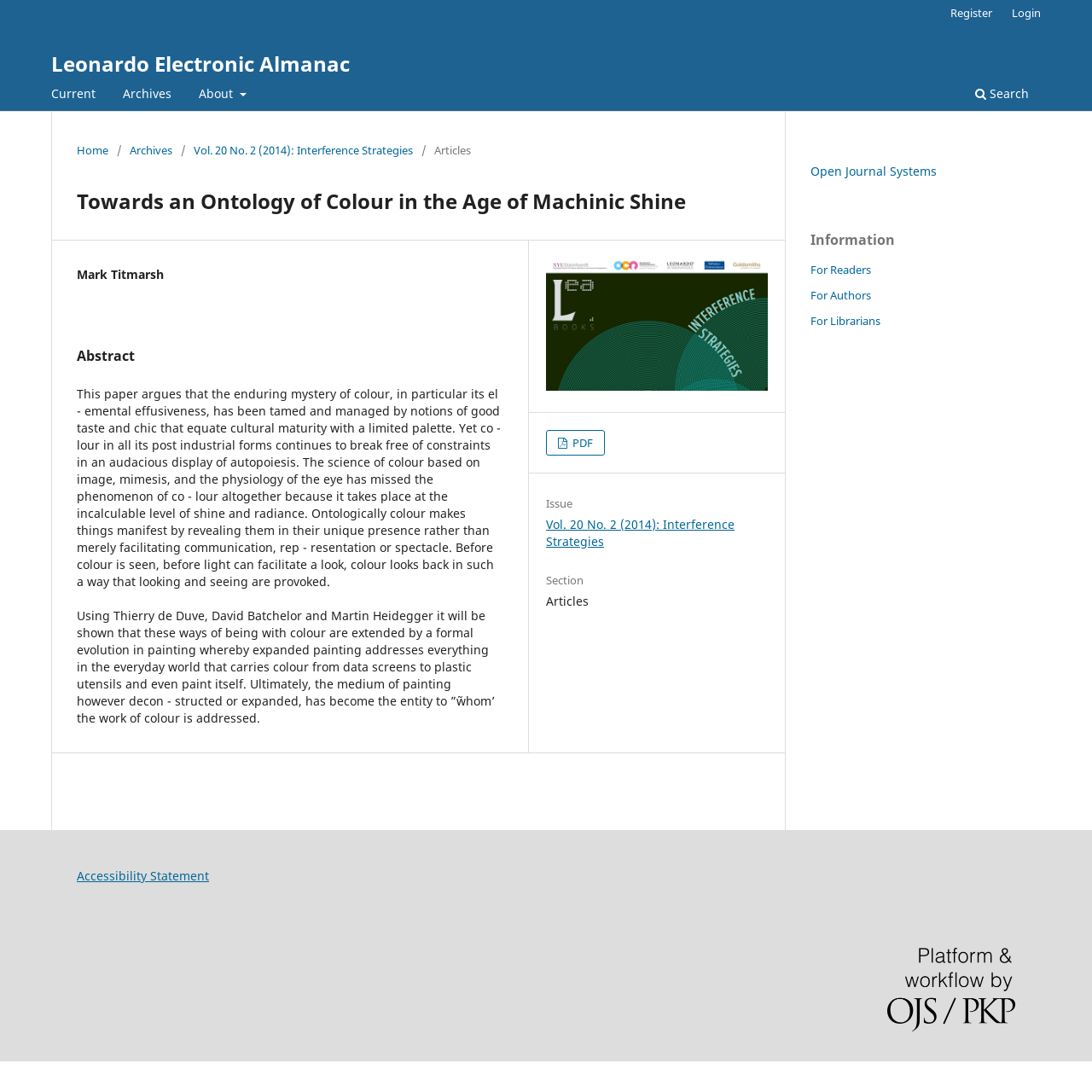What is the title of the article?
Based on the visual information, provide a detailed and comprehensive answer.

I found the answer by looking at the main content area of the webpage, where it says 'Towards an Ontology of Colour in the Age of Machinic Shine' in a large font size. This is the title of the article.